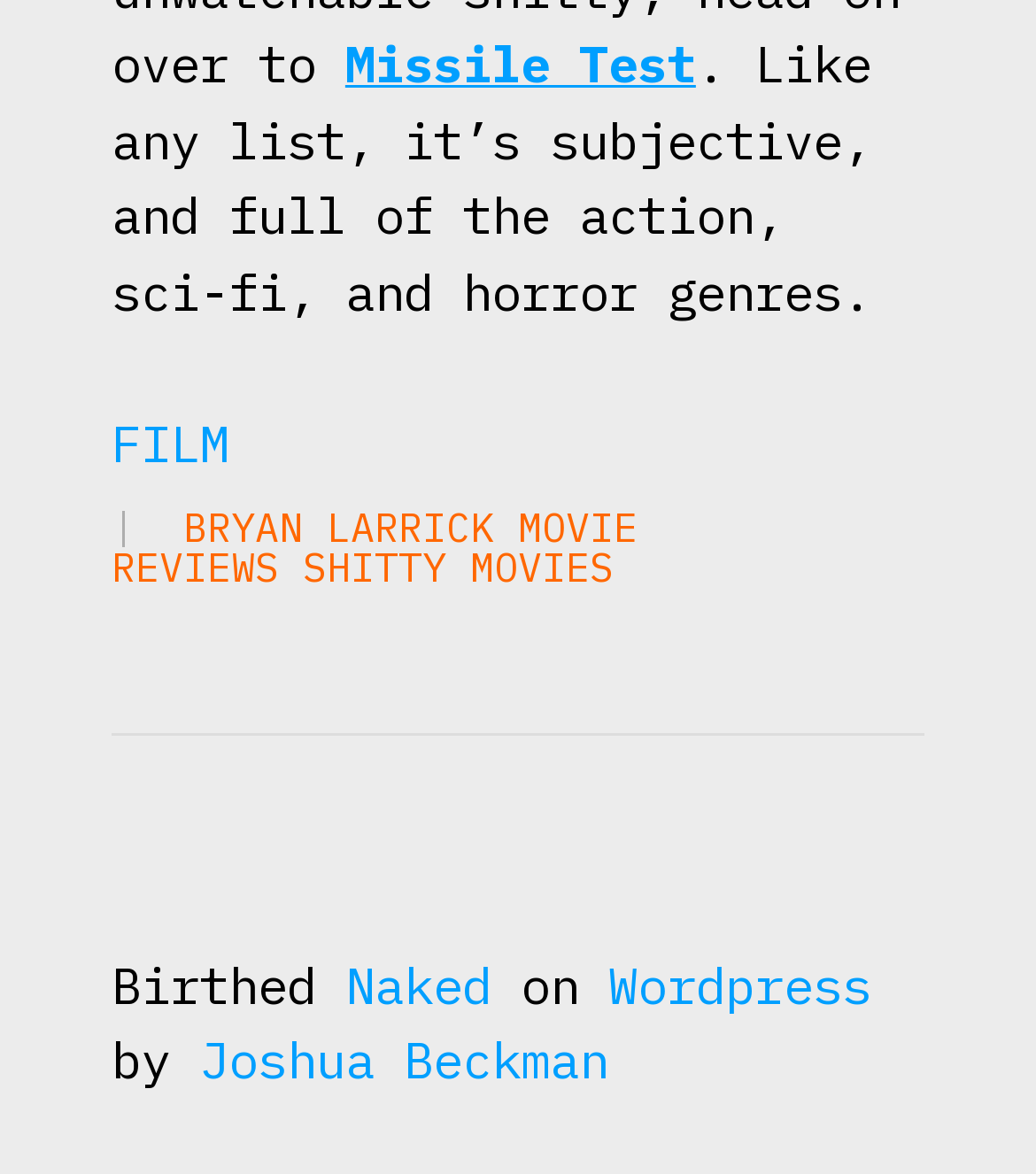Determine the bounding box coordinates for the UI element described. Format the coordinates as (top-left x, top-left y, bottom-right x, bottom-right y) and ensure all values are between 0 and 1. Element description: Wordpress

[0.587, 0.811, 0.841, 0.865]